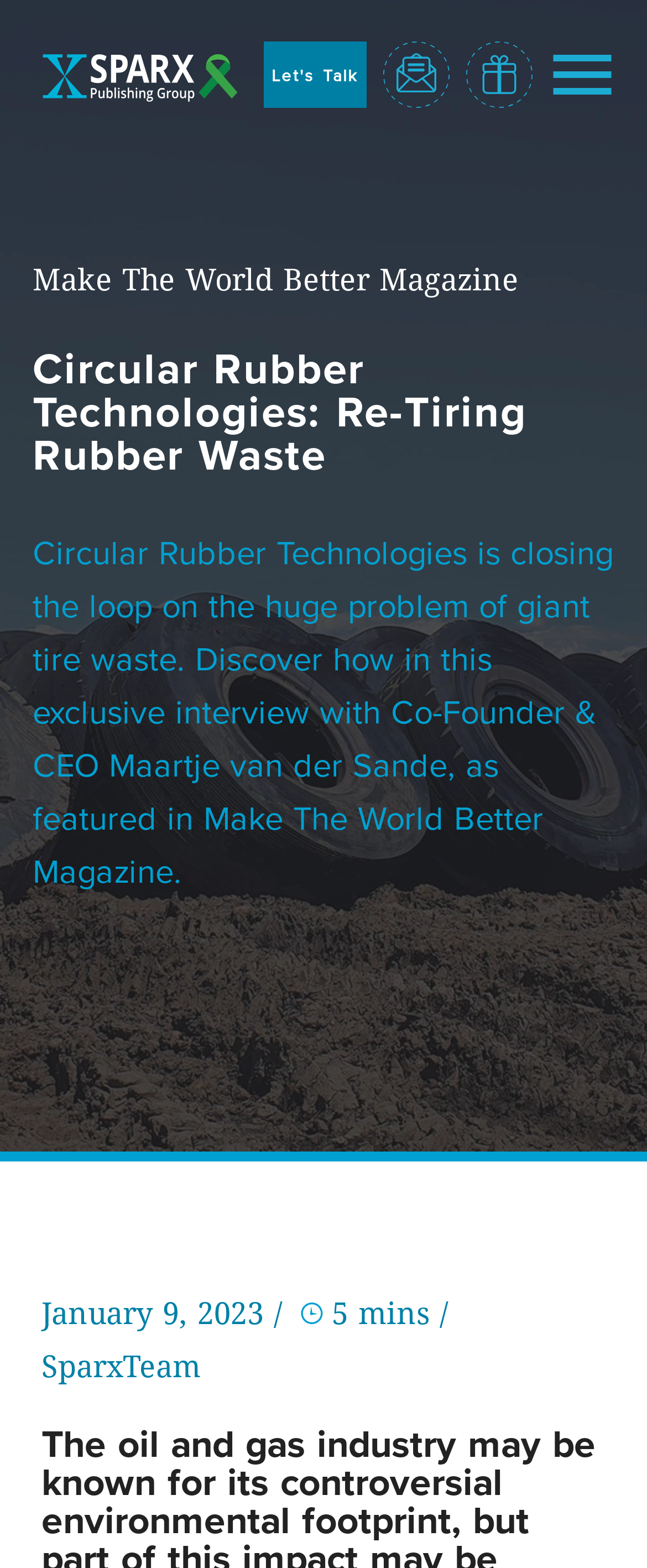Please locate the bounding box coordinates of the element that should be clicked to complete the given instruction: "Contact us".

[0.025, 0.459, 0.417, 0.503]